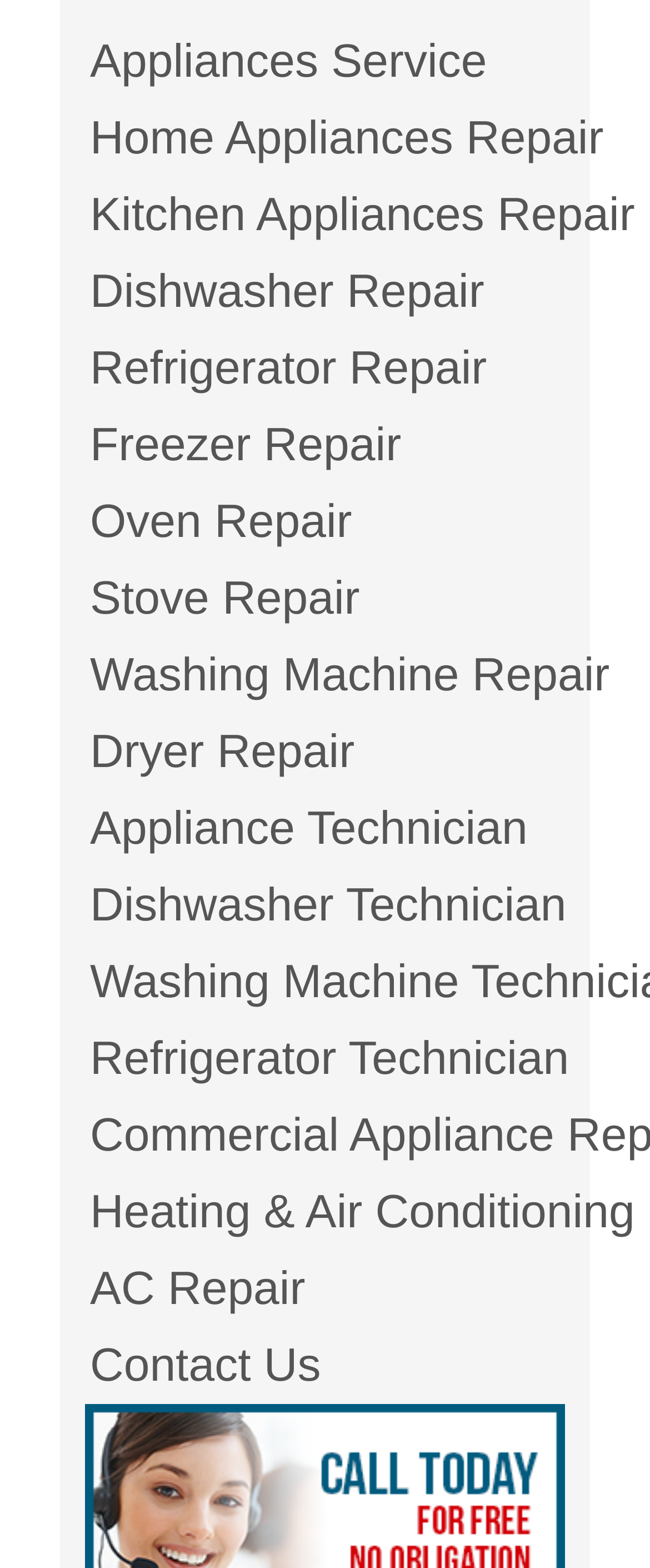Are there any heating and air conditioning repair services?
Based on the screenshot, provide your answer in one word or phrase.

Yes